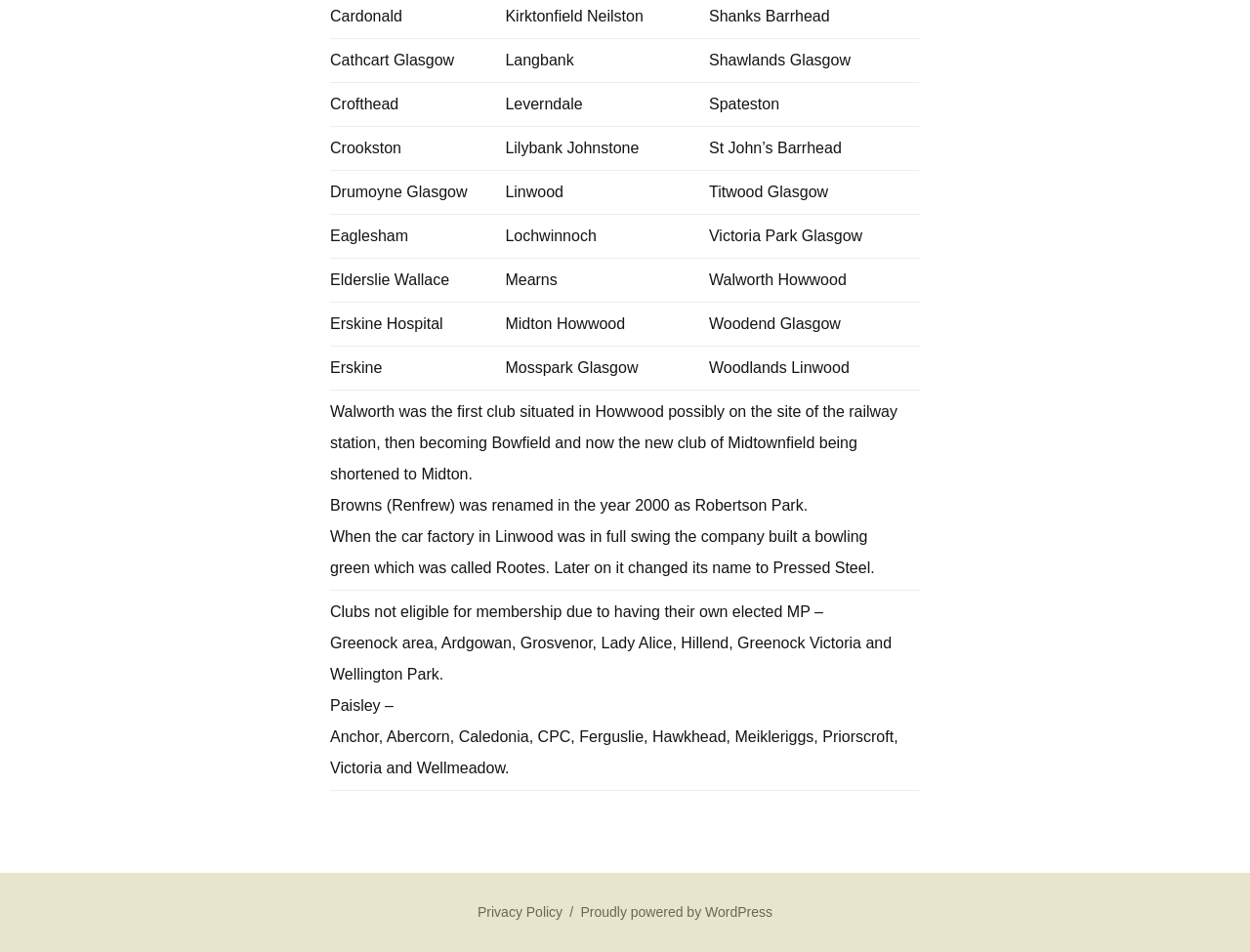Using a single word or phrase, answer the following question: 
What is the first location in the grid?

Cathcart Glasgow